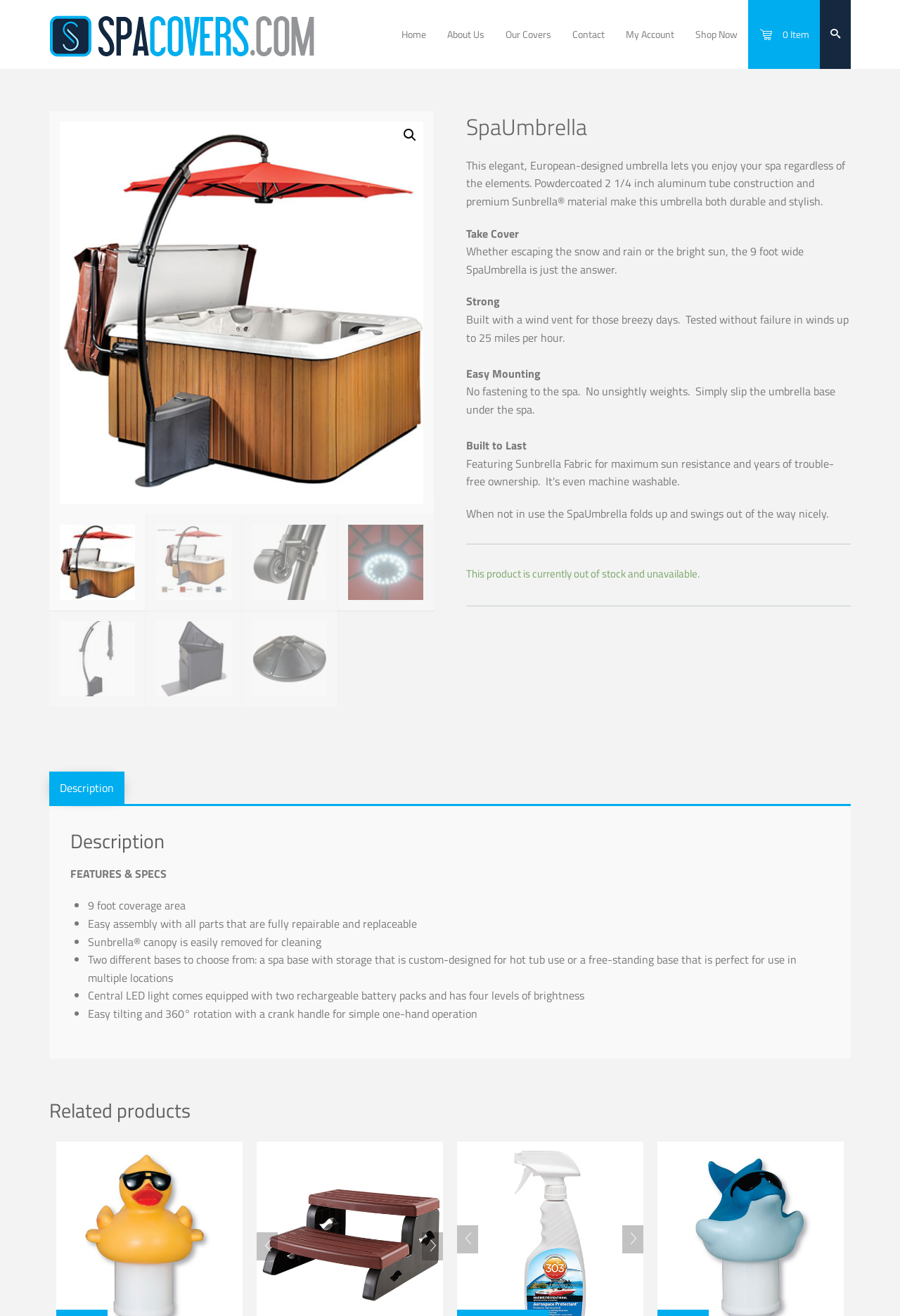Analyze the image and give a detailed response to the question:
What is the purpose of the wind vent?

I found the answer by reading the static text 'Built with a wind vent for those breezy days', which suggests that the wind vent is designed to withstand windy conditions.